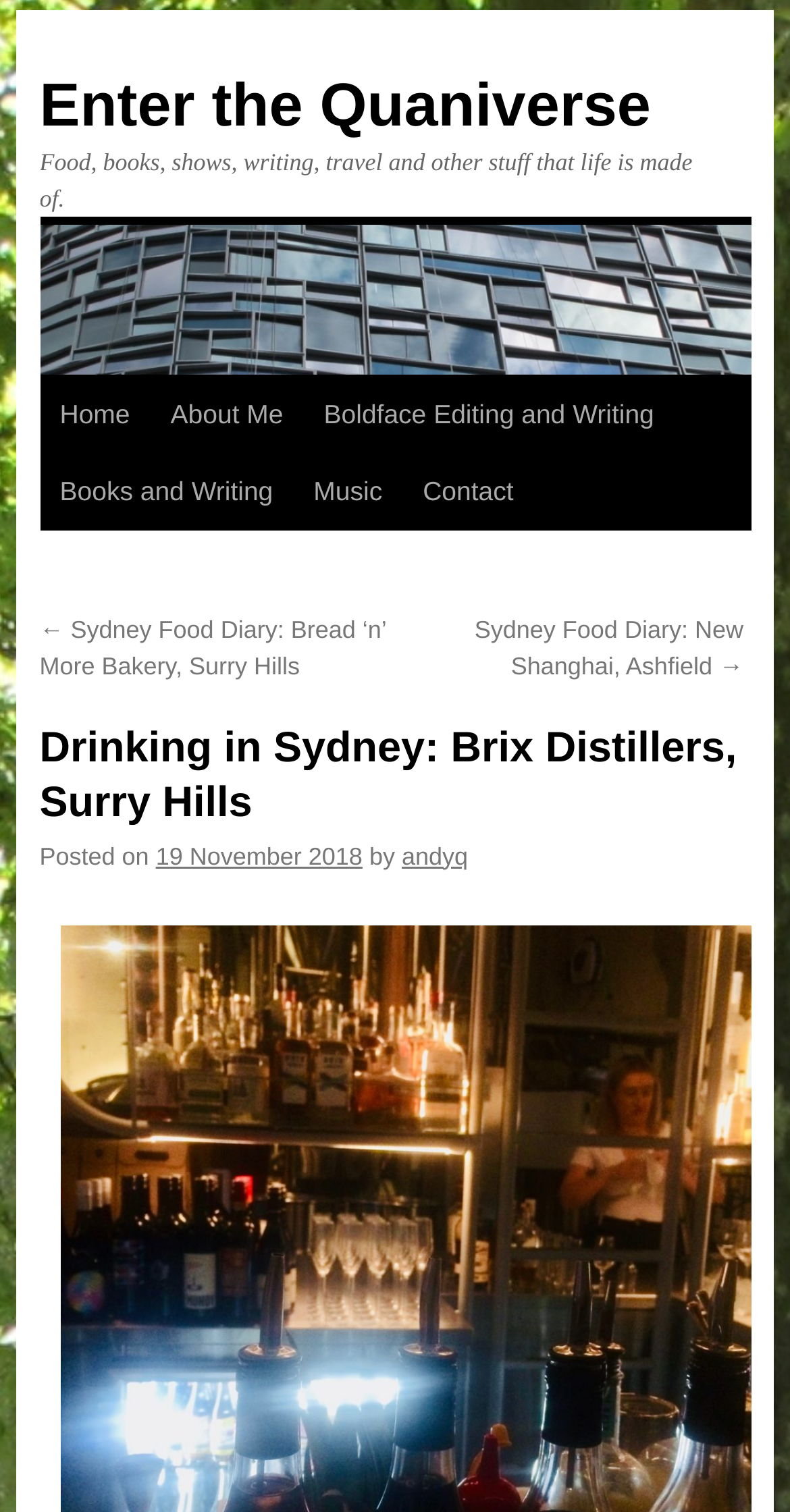Respond concisely with one word or phrase to the following query:
What is the category of the post?

Drinking in Sydney